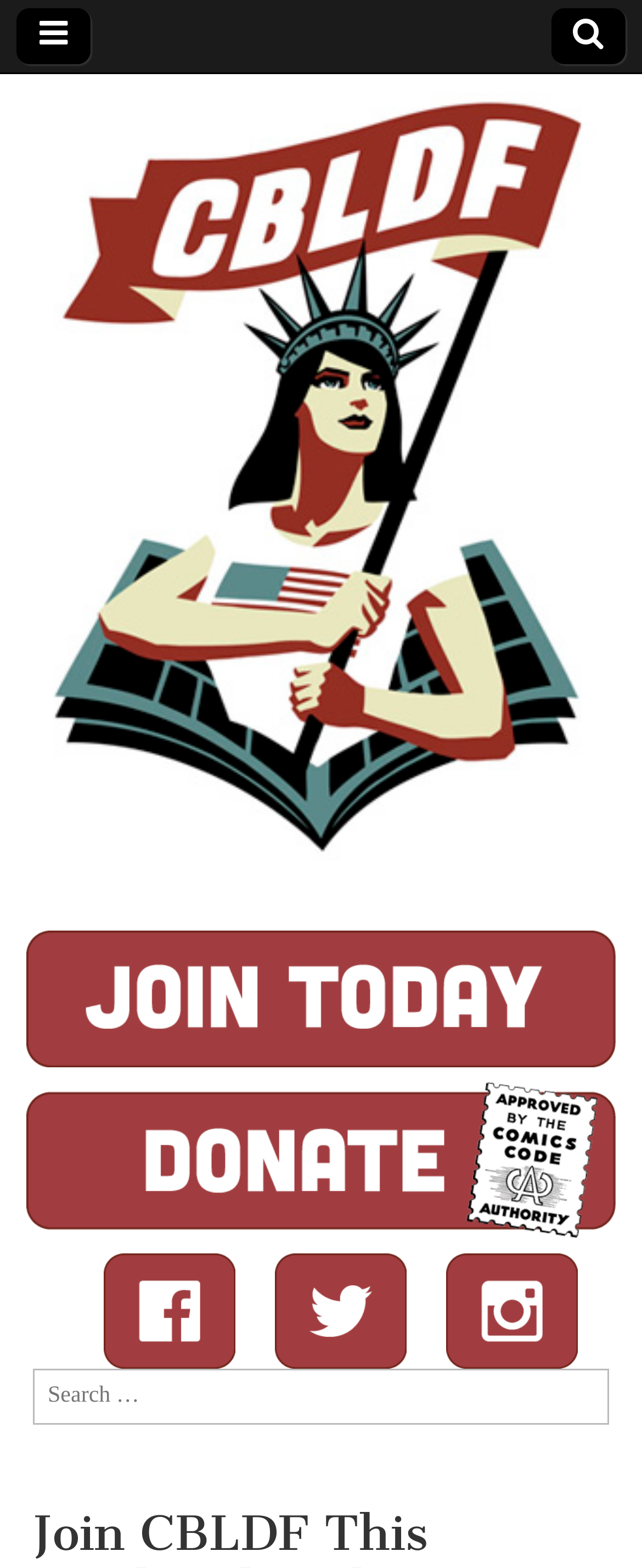Using the provided element description "alt="logo"", determine the bounding box coordinates of the UI element.

[0.0, 0.541, 0.88, 0.557]